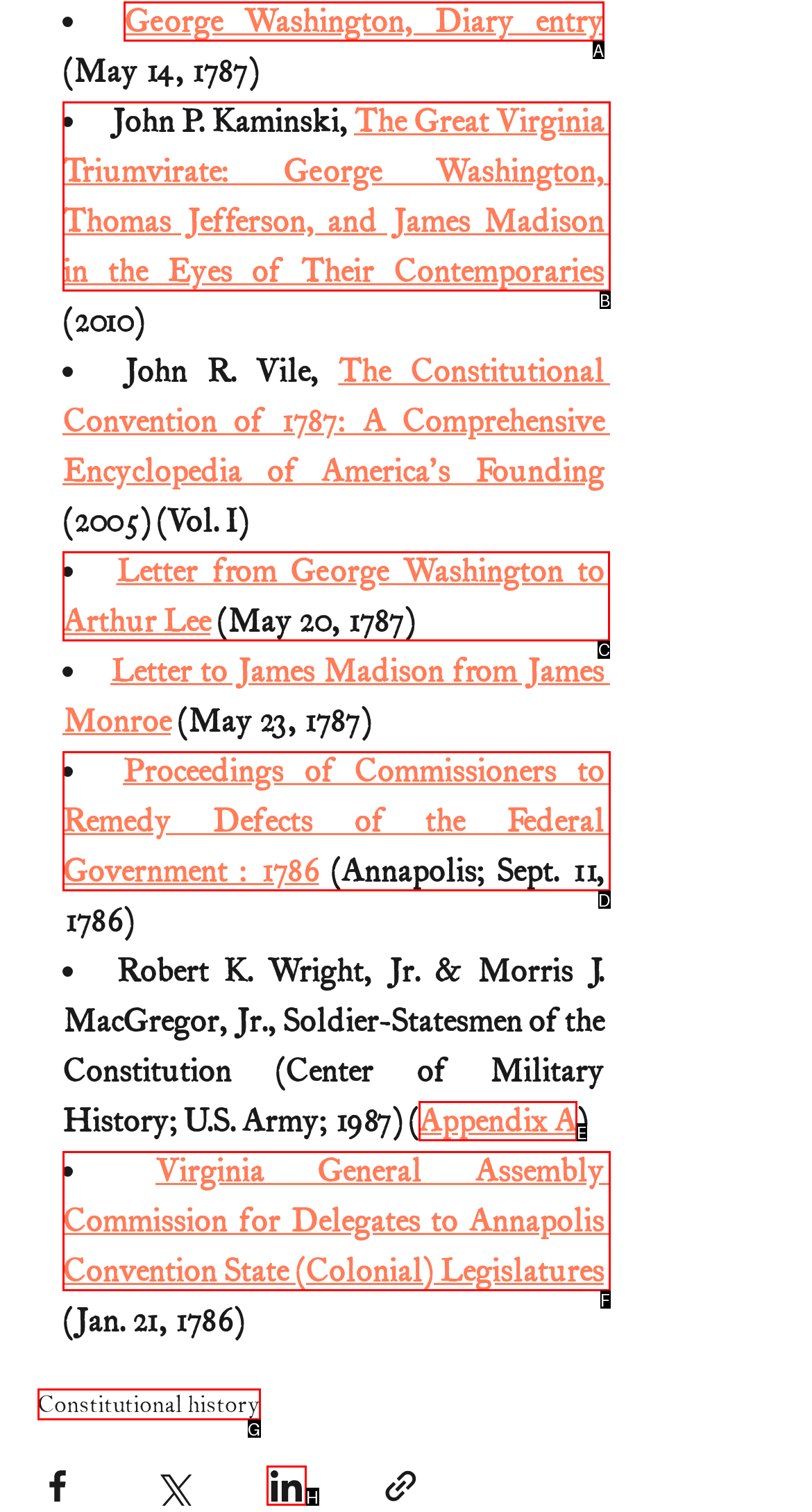Point out the HTML element I should click to achieve the following: View the letter from George Washington to Arthur Lee Reply with the letter of the selected element.

C